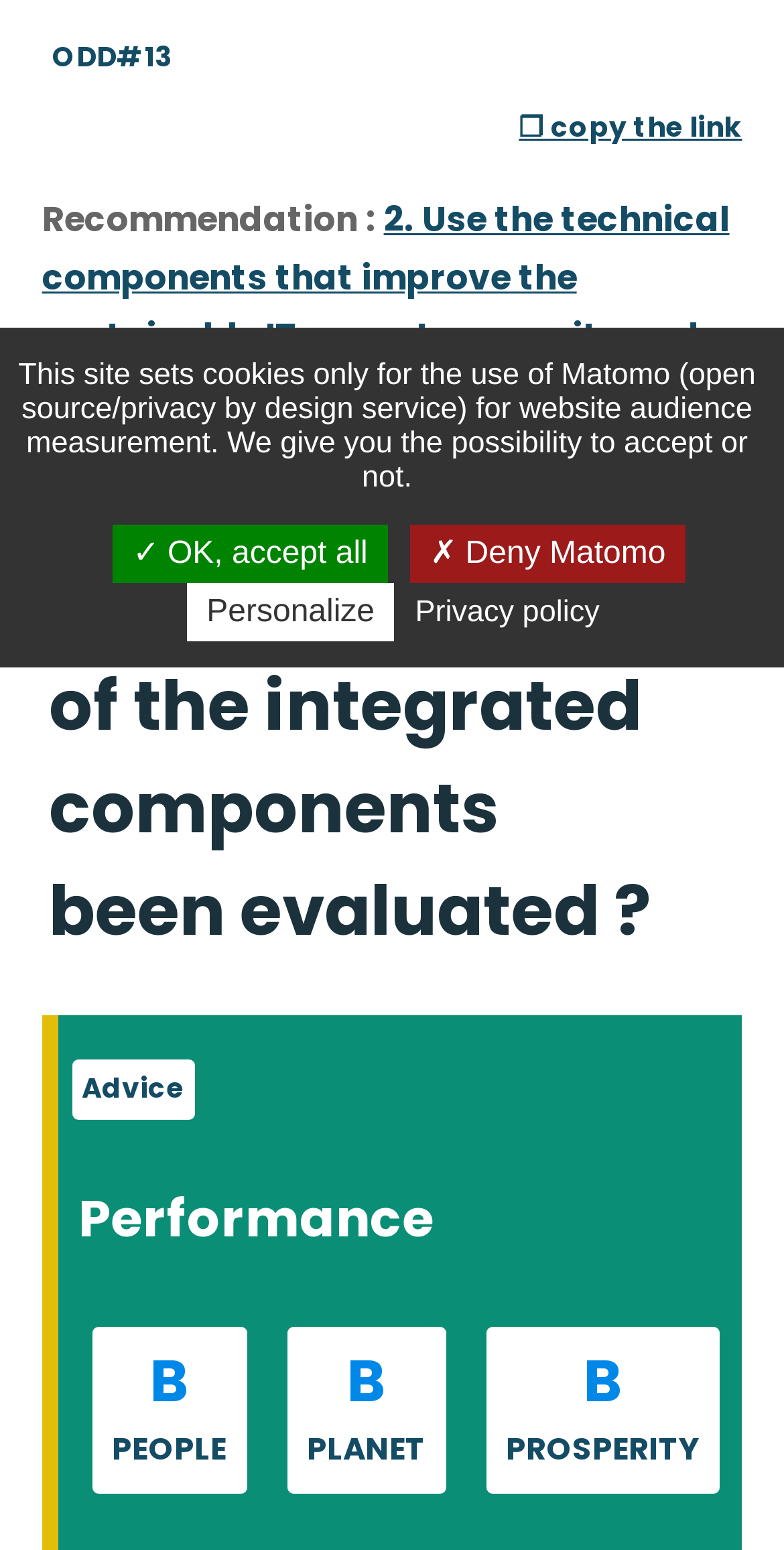Identify the bounding box for the given UI element using the description provided. Coordinates should be in the format (top-left x, top-left y, bottom-right x, bottom-right y) and must be between 0 and 1. Here is the description: January 2022

None